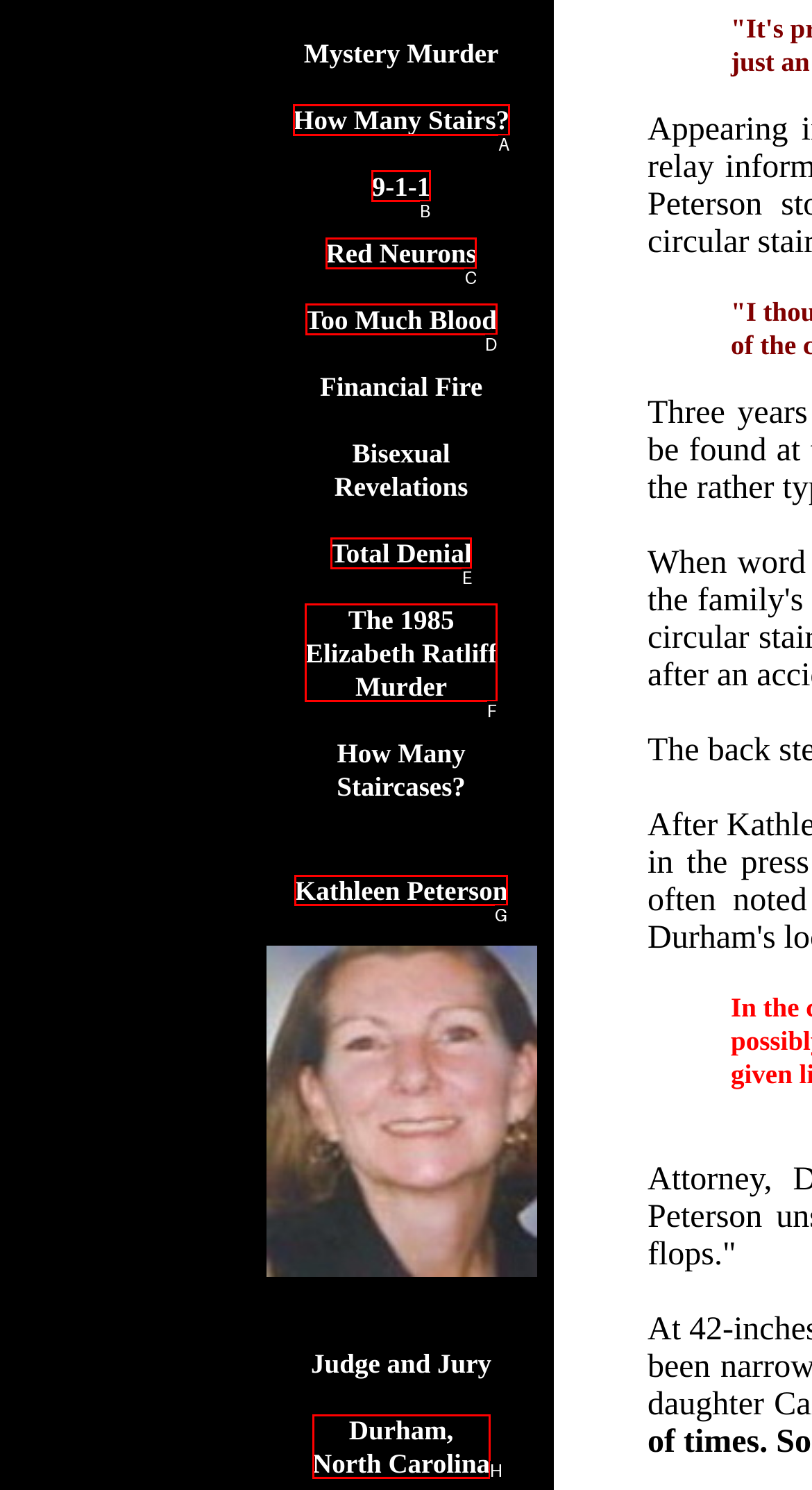Decide which UI element to click to accomplish the task: Visit the 1985 Elizabeth Ratliff Murder page
Respond with the corresponding option letter.

F